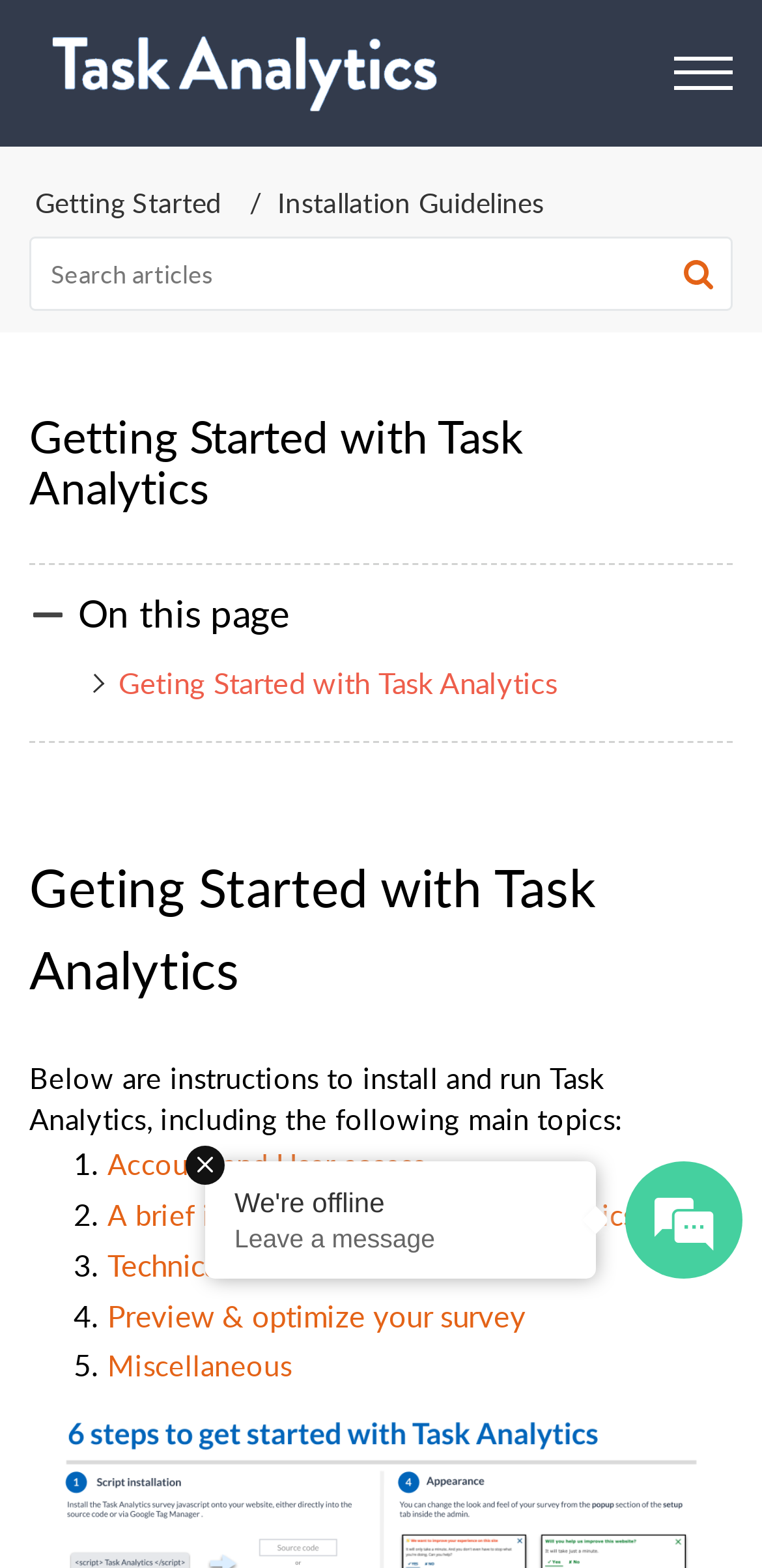Use a single word or phrase to answer this question: 
What is the text on the top-left corner of the webpage?

Task Analytics home